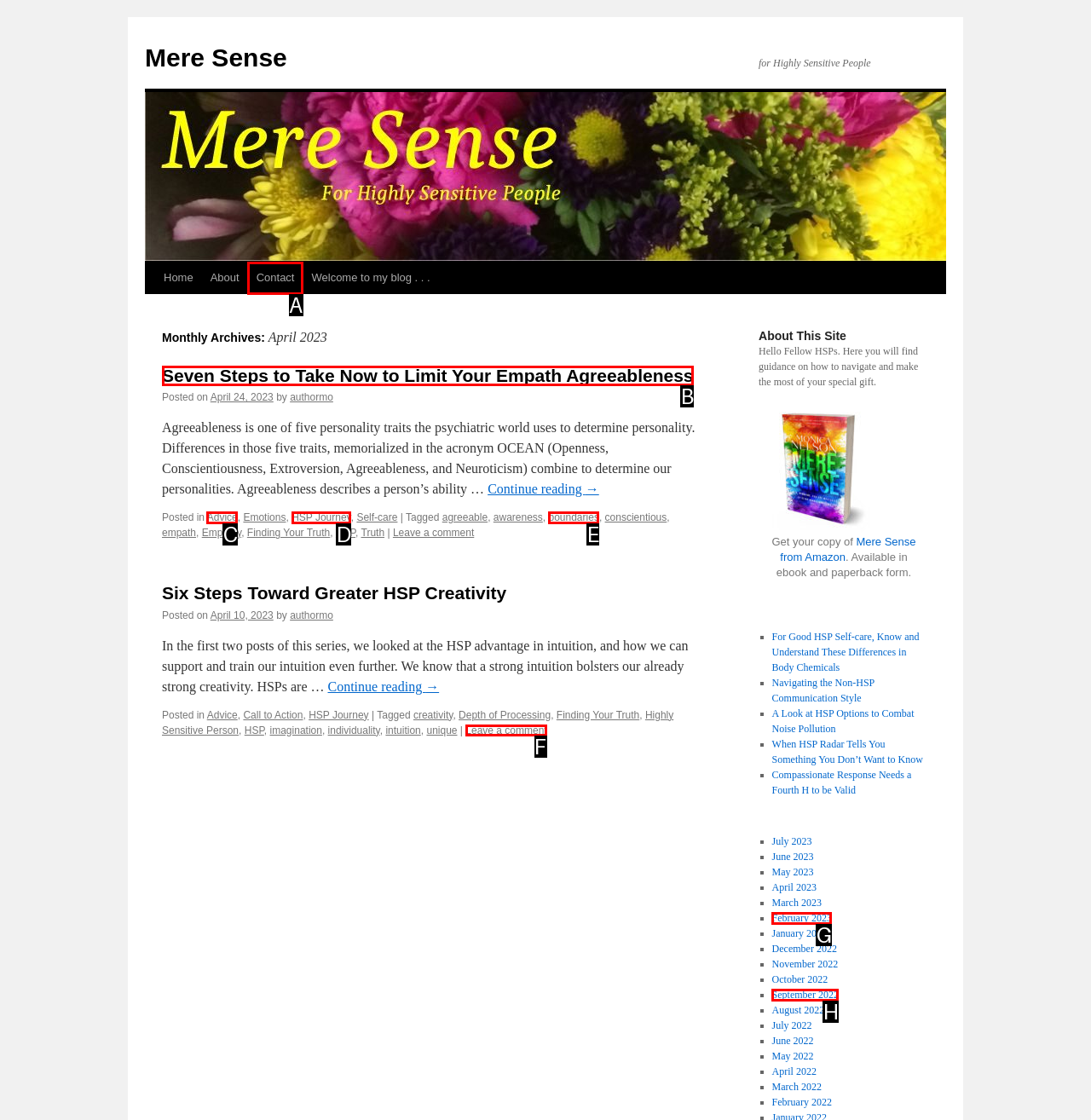Specify which element within the red bounding boxes should be clicked for this task: Leave a comment on the 'Six Steps Toward Greater HSP Creativity' post Respond with the letter of the correct option.

F